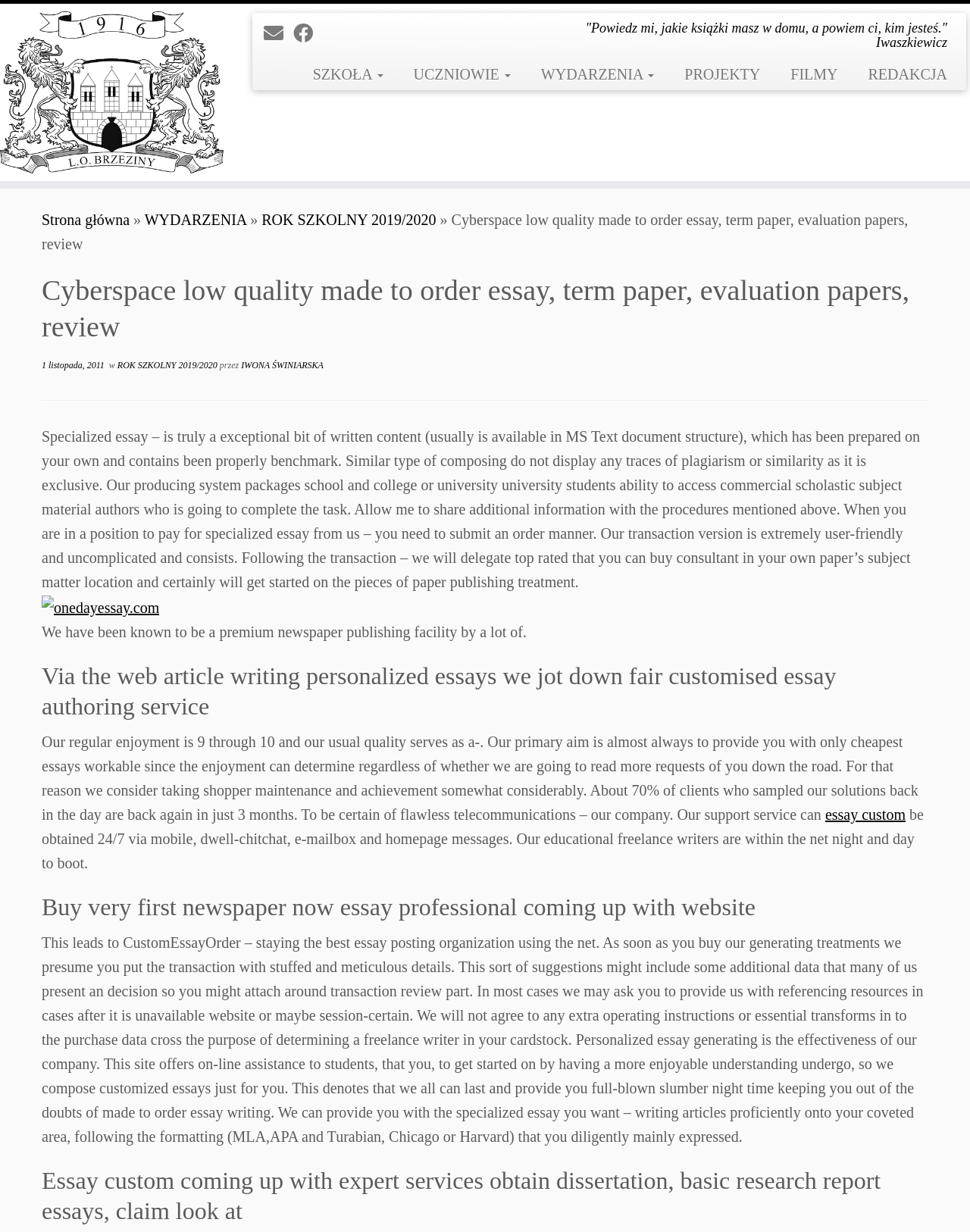What is the purpose of the 'Order' button?
Refer to the image and provide a one-word or short phrase answer.

To submit an order for a customized essay